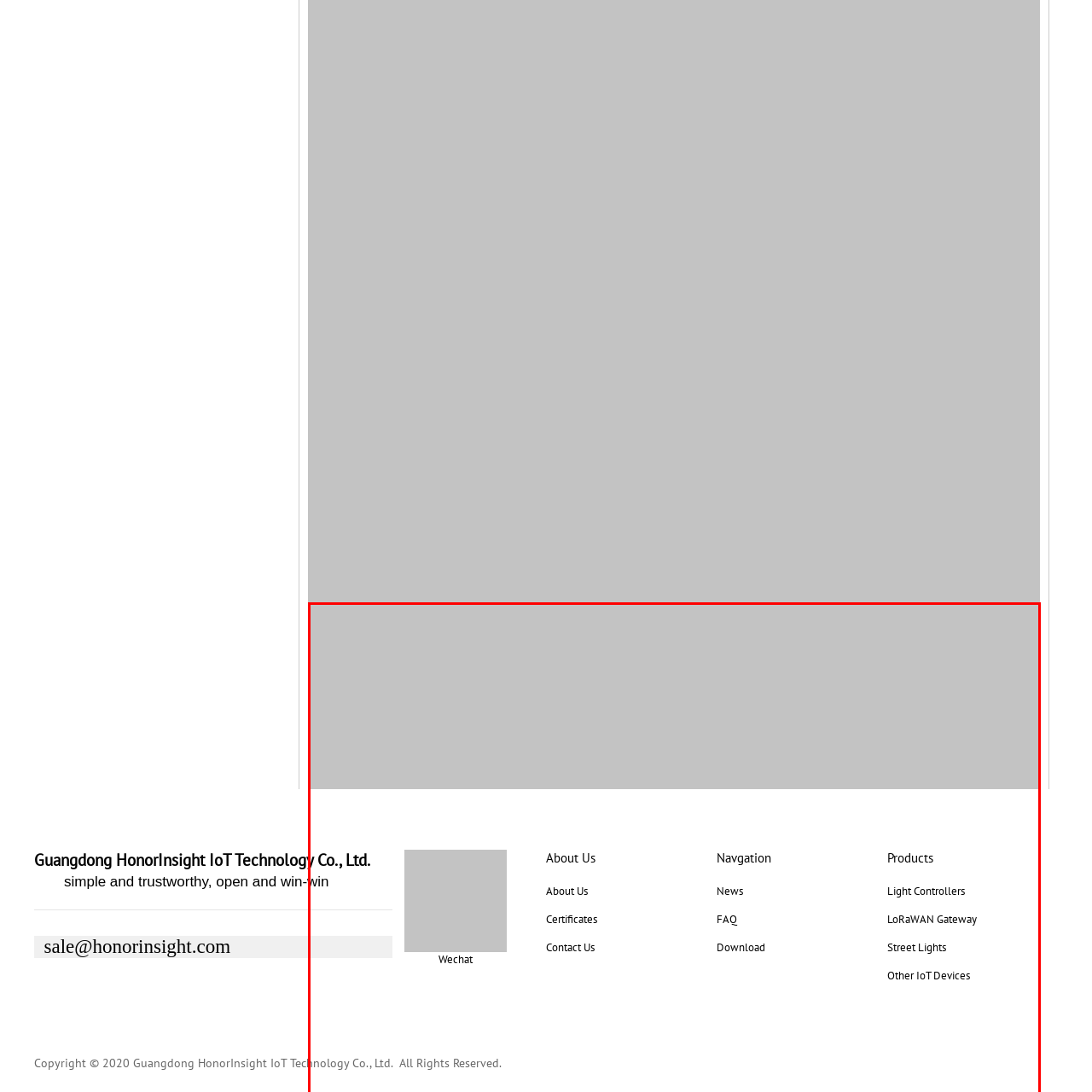Give an elaborate description of the visual elements within the red-outlined box.

The image features the logo or icon representing WeChat, positioned prominently amid sections of the webpage belonging to Guangdong HonorInsight IoT Technology Co., Ltd. The layout includes headings for "About Us," "Navigation," and "Products," highlighting various links such as "Light Controllers," "LoRaWAN Gateway," and "Contact Us." The header emphasizes the company's philosophy of being "simple and trustworthy, open and win-win." The footer notes copyright information, indicating the company's rights are reserved for the year 2020. The overall design is clean and user-friendly, aimed at providing straightforward access to information and services related to the company's Internet of Things offerings.